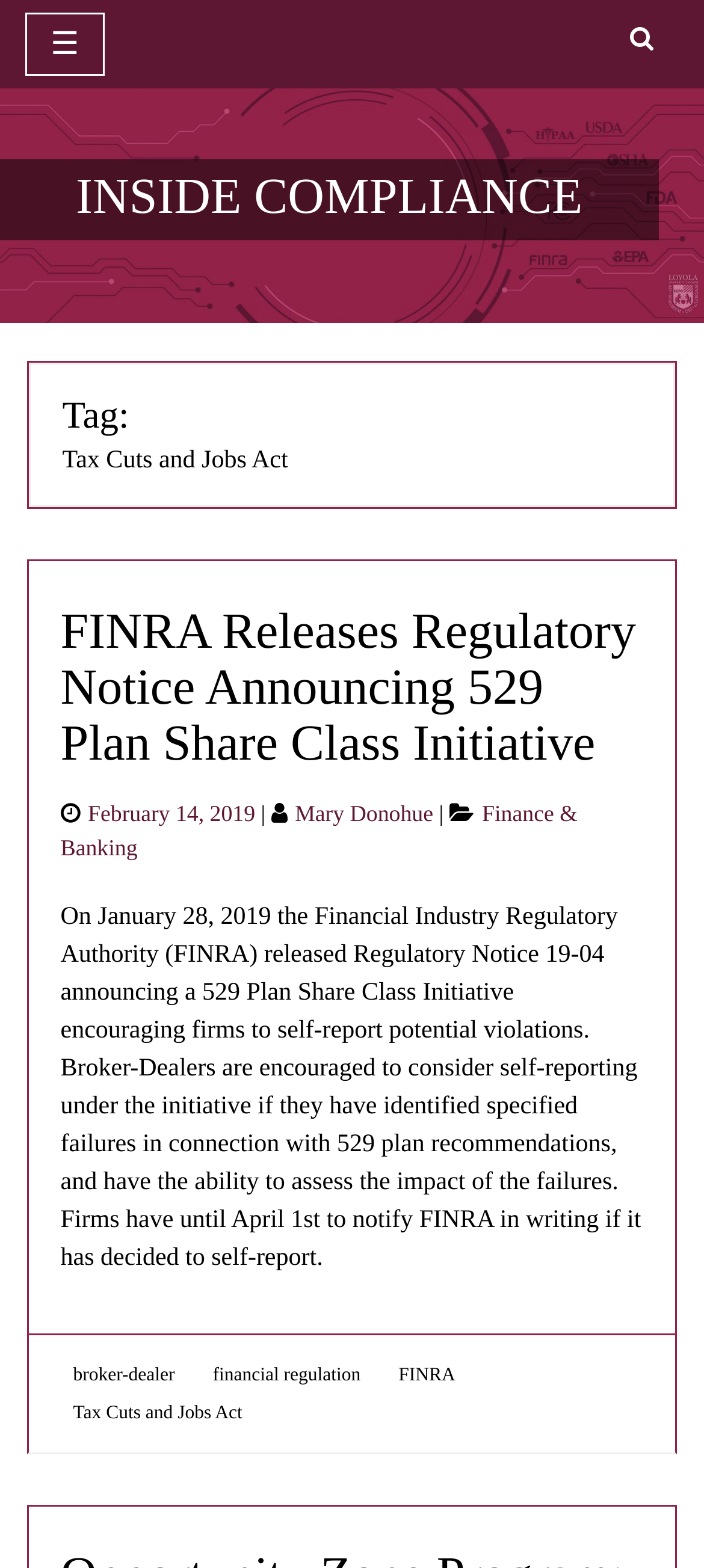Carefully examine the image and provide an in-depth answer to the question: What is the author of the article?

According to the link 'Mary Donohue' below the article's title, it is clear that Mary Donohue is the author of the article.